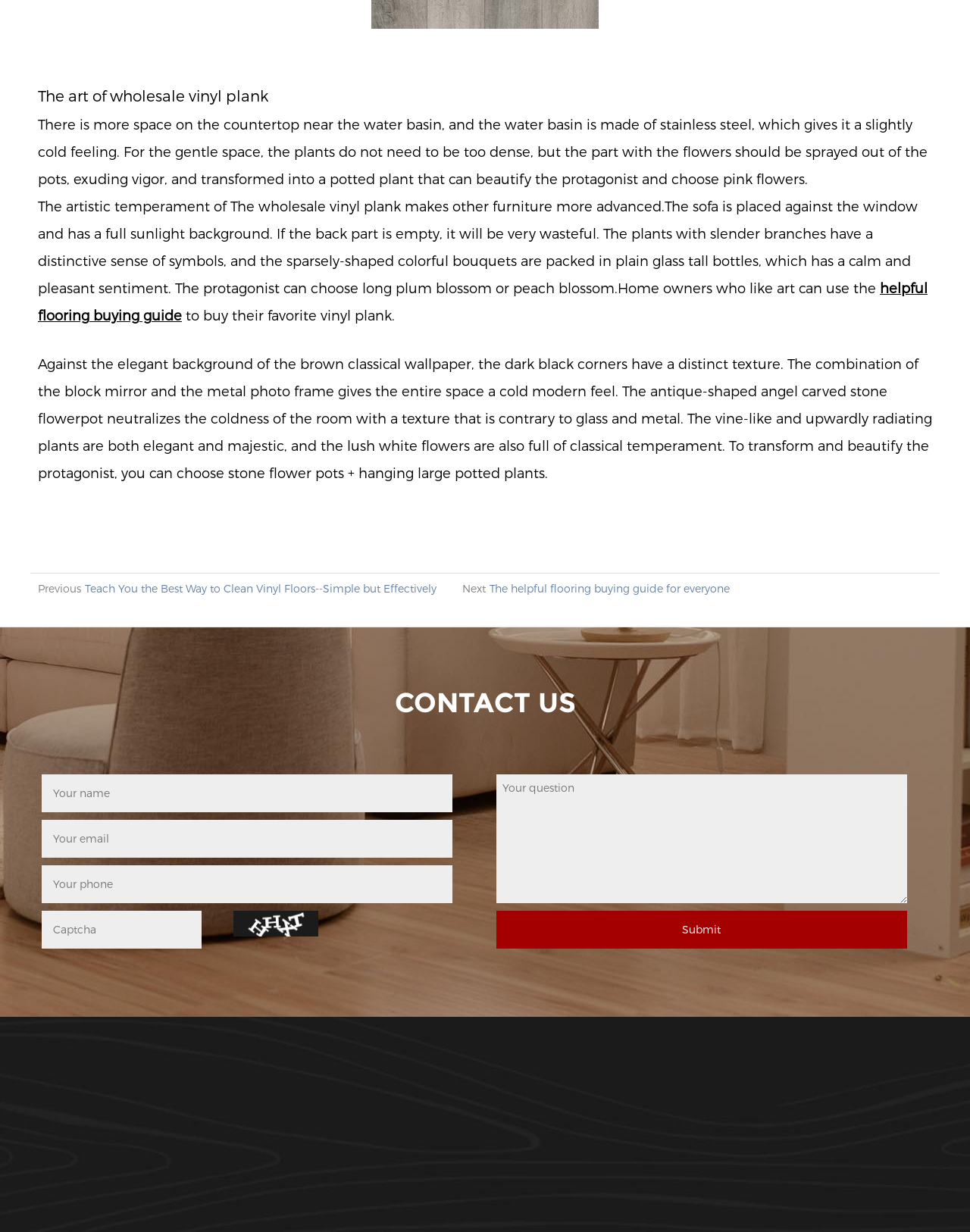Please determine the bounding box coordinates for the element that should be clicked to follow these instructions: "Click the 'Submit' button".

[0.512, 0.739, 0.935, 0.77]